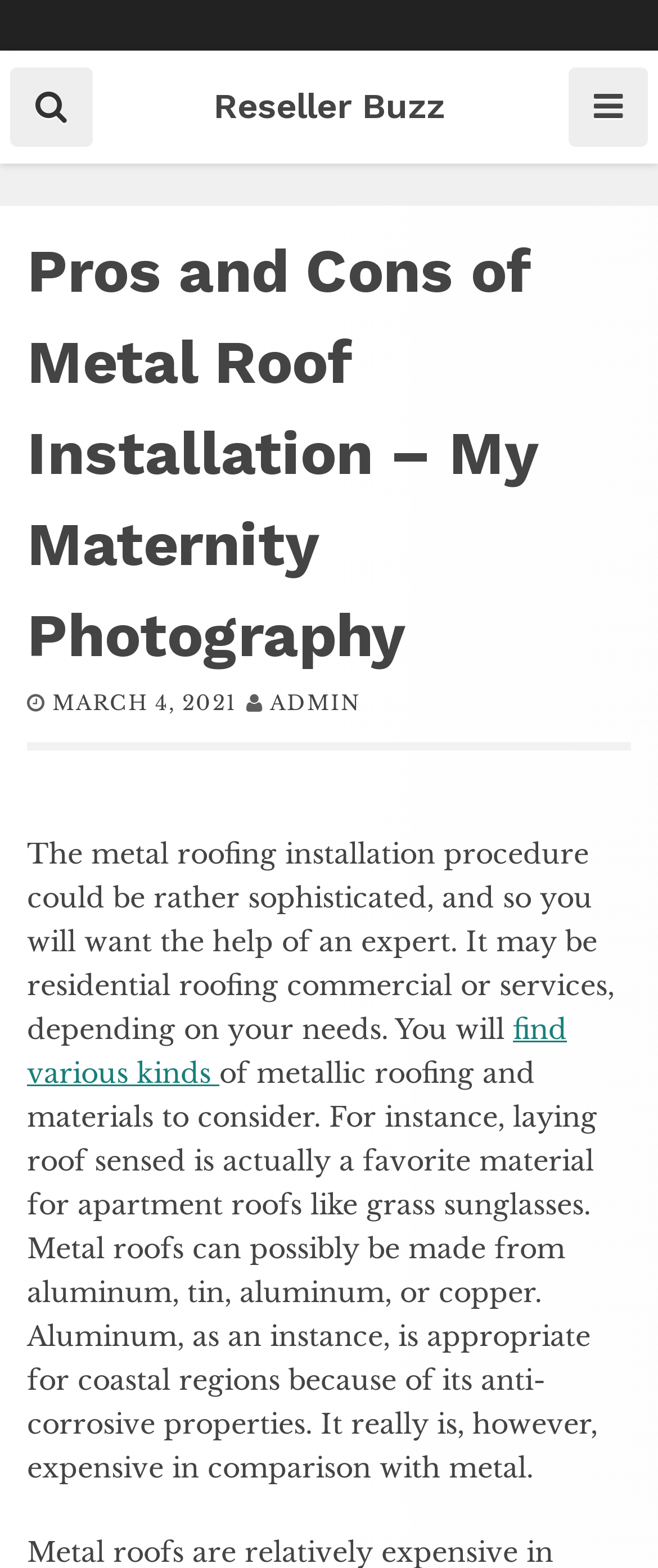From the element description March 4, 2021, predict the bounding box coordinates of the UI element. The coordinates must be specified in the format (top-left x, top-left y, bottom-right x, bottom-right y) and should be within the 0 to 1 range.

[0.079, 0.439, 0.359, 0.456]